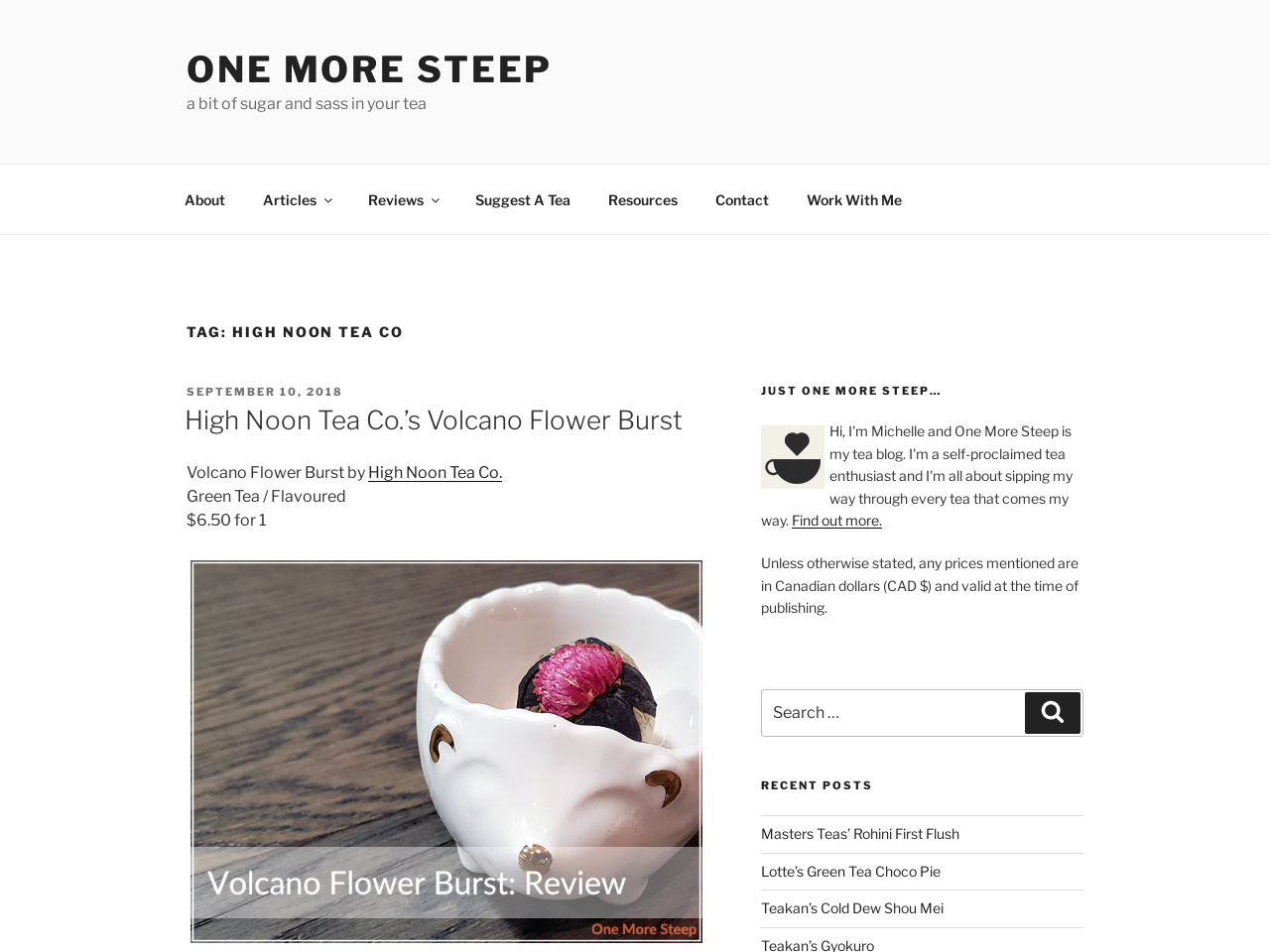Please identify the bounding box coordinates of where to click in order to follow the instruction: "Read High Noon Tea Co.’s Volcano Flower Burst".

[0.145, 0.425, 0.538, 0.458]